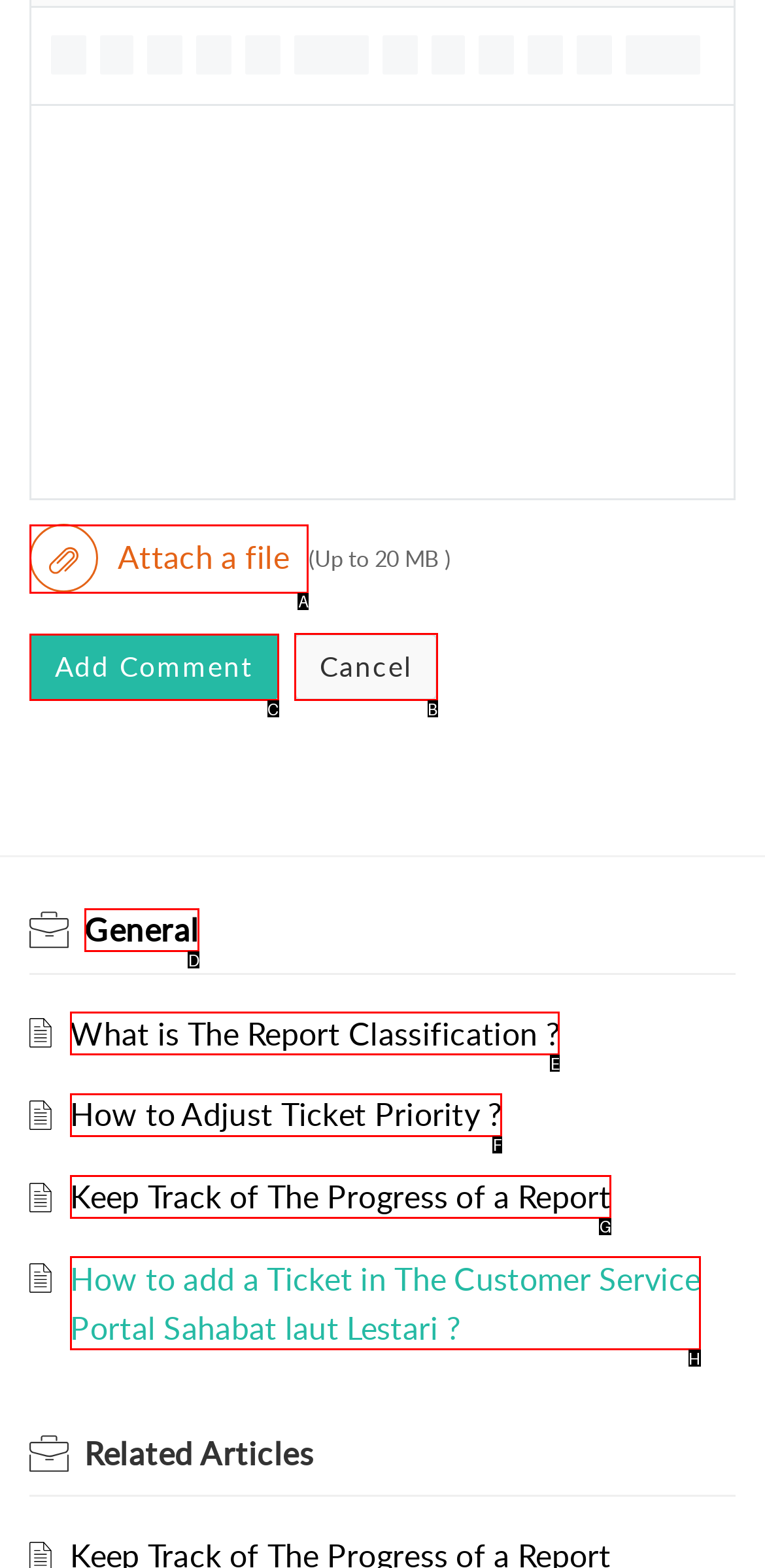Determine which UI element I need to click to achieve the following task: Cancel Provide your answer as the letter of the selected option.

B